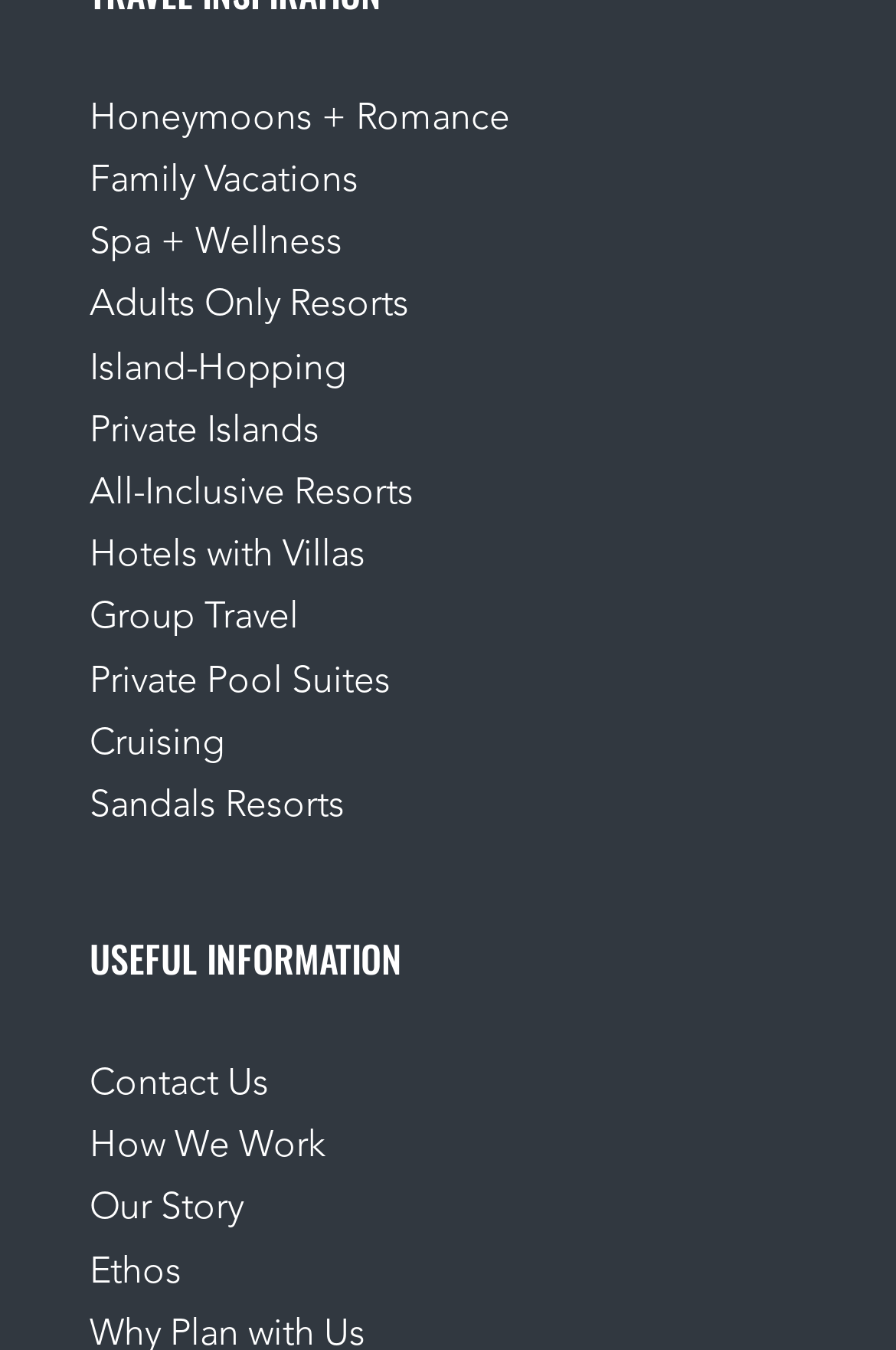Provide the bounding box coordinates of the HTML element described by the text: "Ethos". The coordinates should be in the format [left, top, right, bottom] with values between 0 and 1.

[0.1, 0.929, 0.203, 0.956]